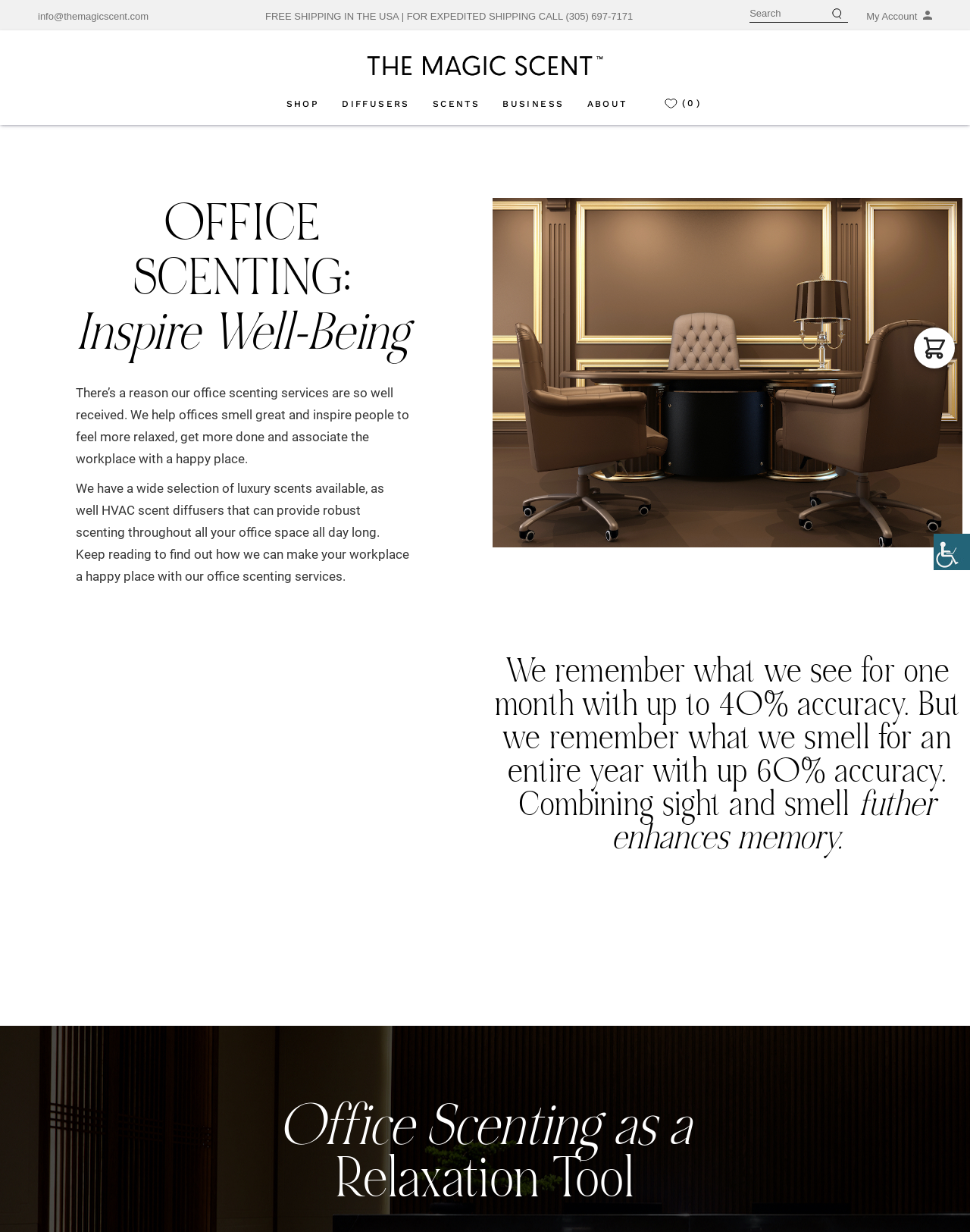Please reply to the following question with a single word or a short phrase:
What is the main purpose of the office scenting services?

Make office smell great